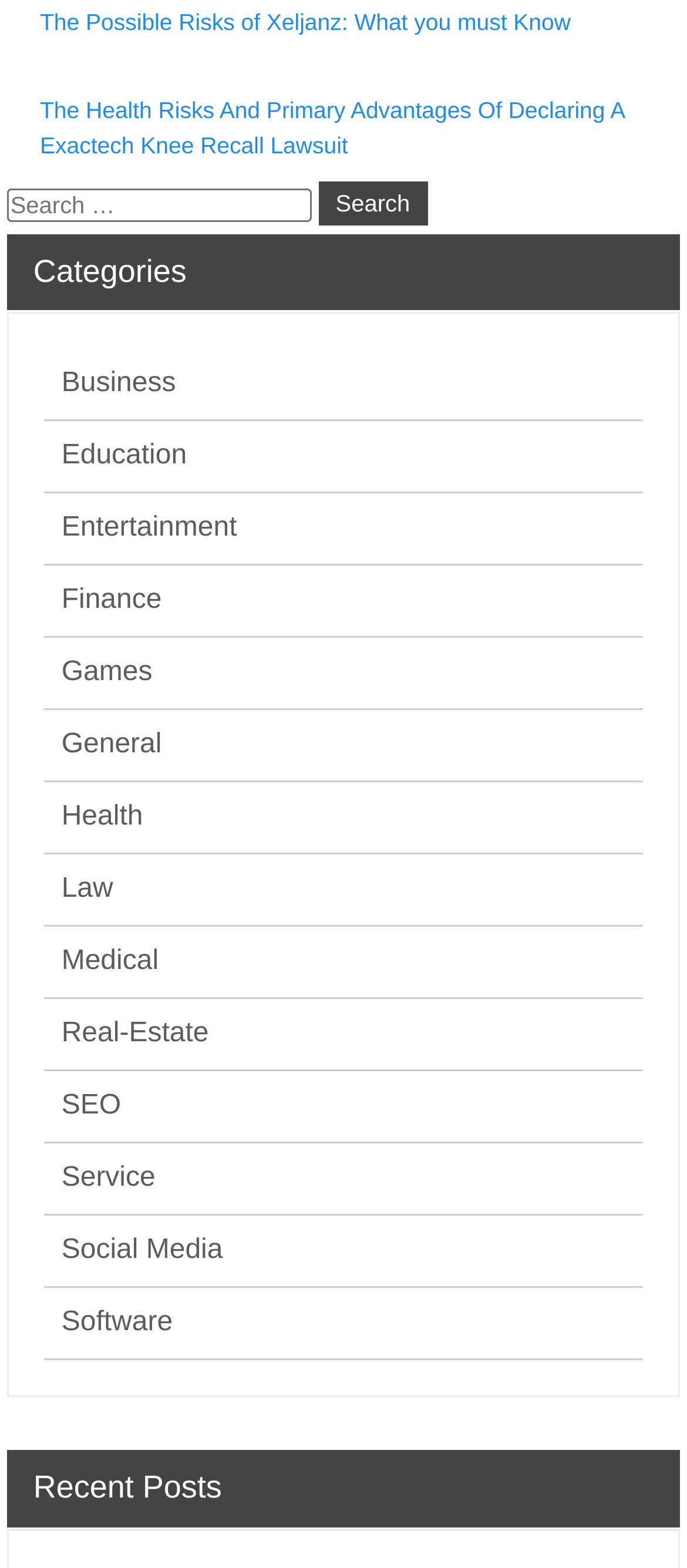Please find the bounding box coordinates of the element that must be clicked to perform the given instruction: "Search for something". The coordinates should be four float numbers from 0 to 1, i.e., [left, top, right, bottom].

None